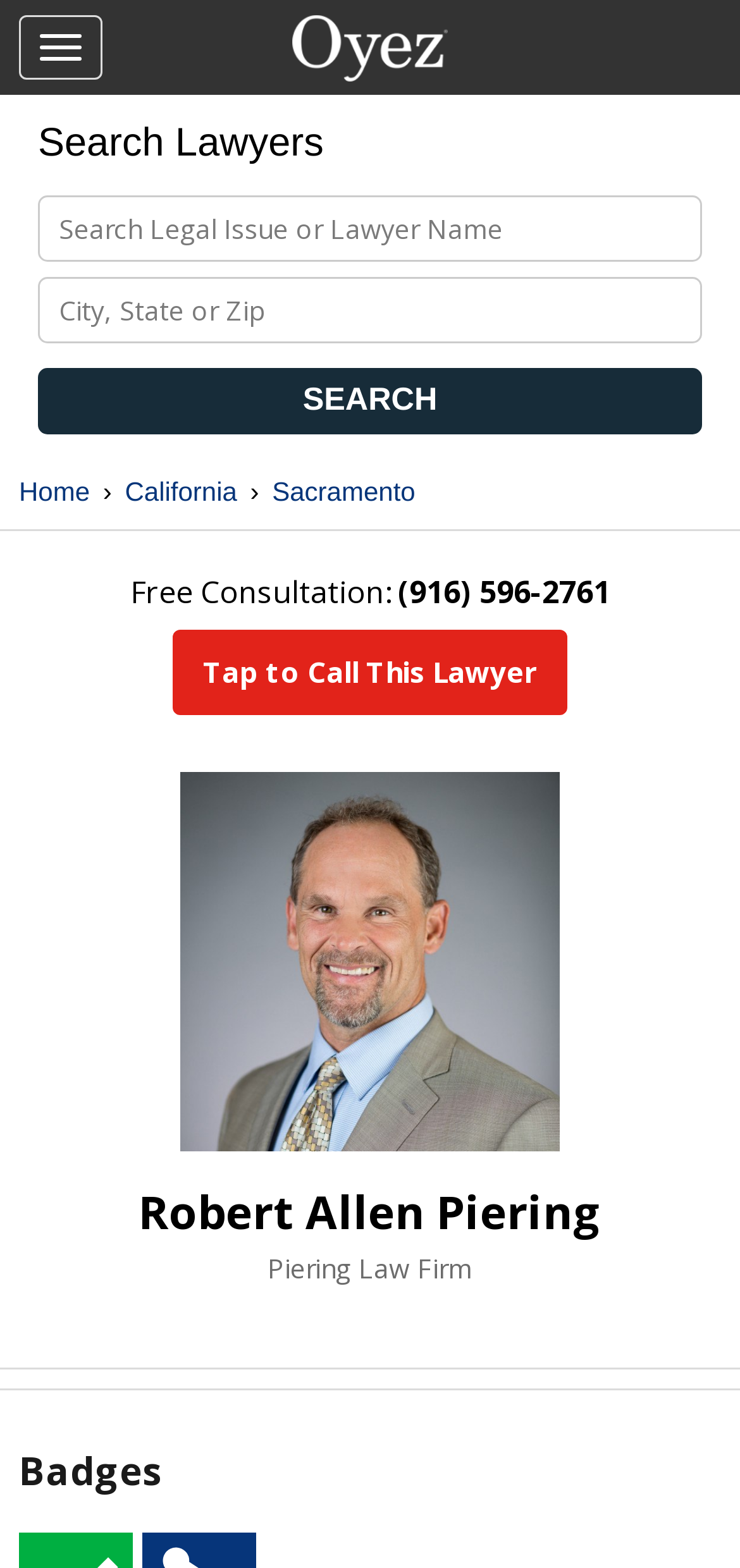Utilize the details in the image to thoroughly answer the following question: Is there a search function?

I found a search function by looking at the search element that has a textbox and a button labeled 'SEARCH'.